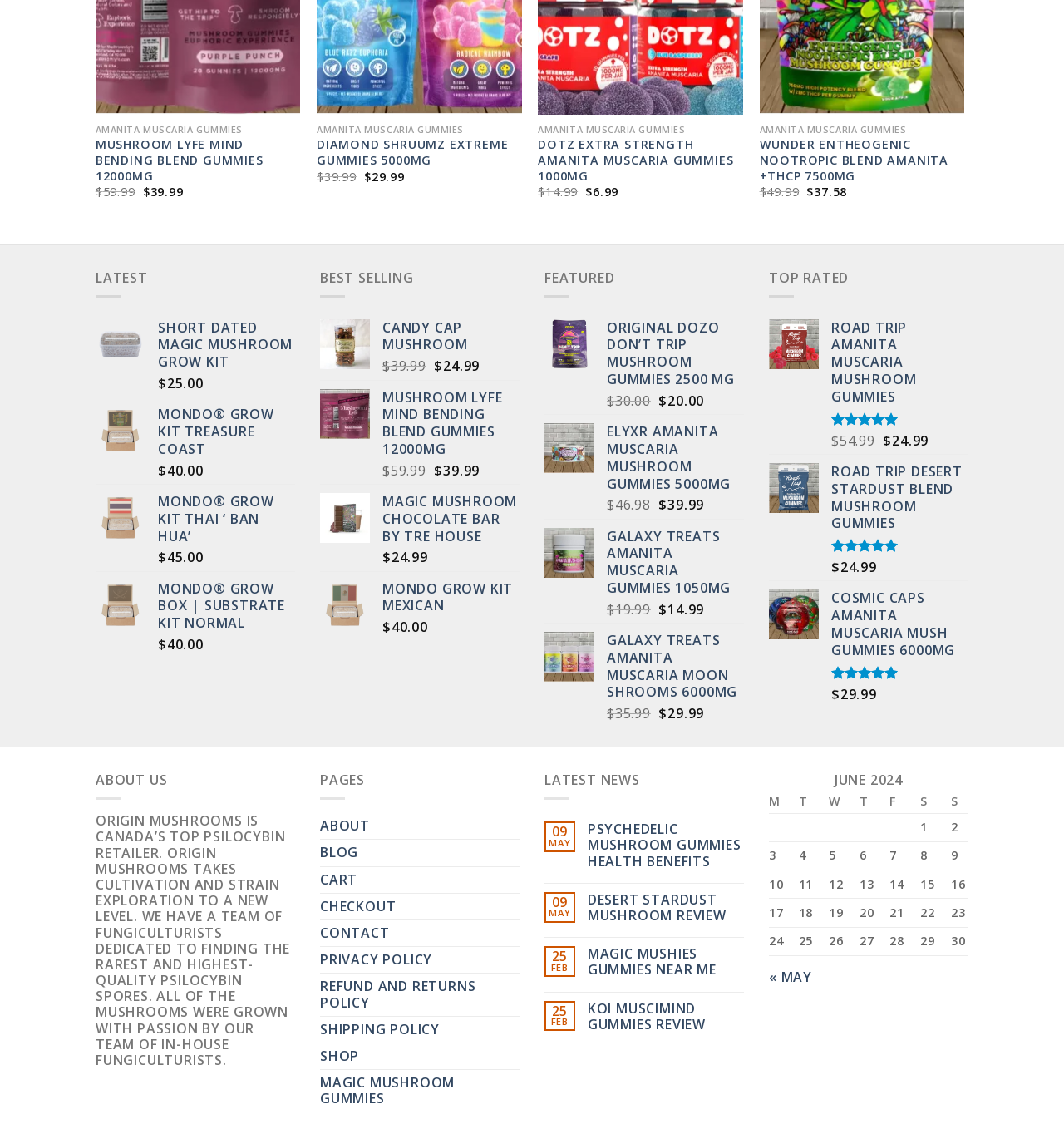How many categories are listed on the webpage?
Based on the screenshot, respond with a single word or phrase.

4